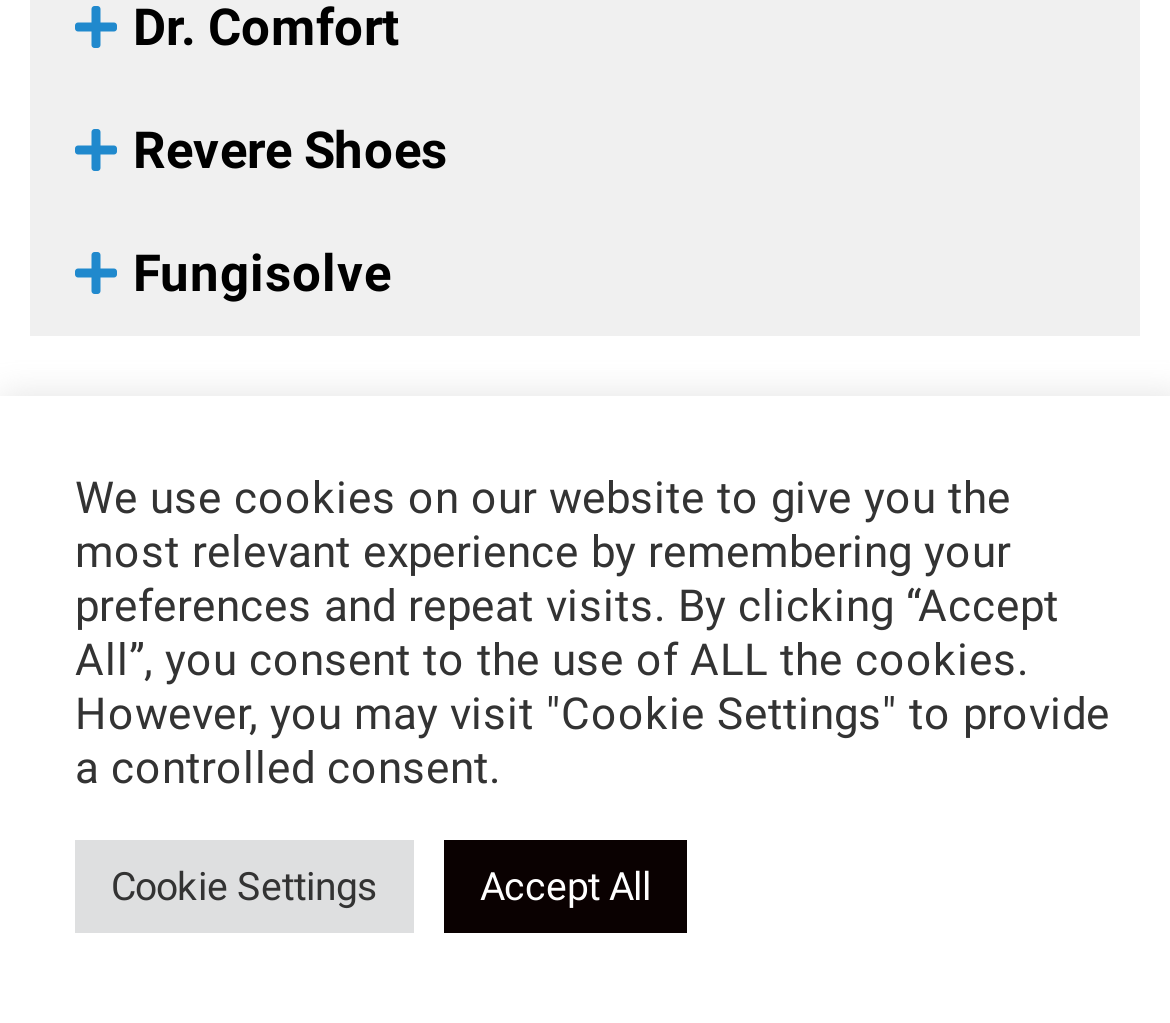Identify the bounding box coordinates for the UI element mentioned here: "January 24, 2023". Provide the coordinates as four float values between 0 and 1, i.e., [left, top, right, bottom].

None